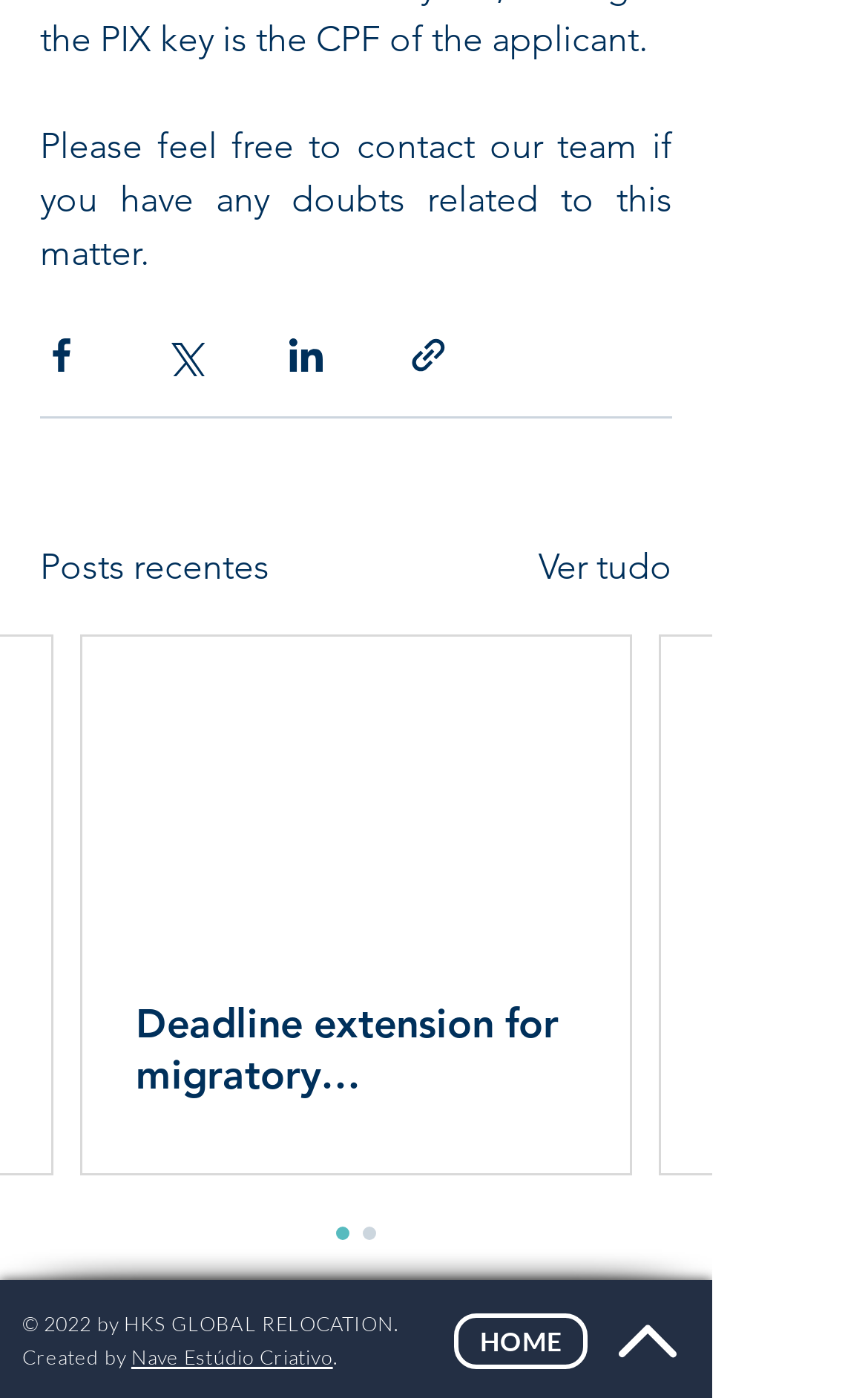How many links are there in the footer section?
Please give a well-detailed answer to the question.

There are three links in the footer section, which are 'Nave Estúdio Criativo', 'HOME', and an empty link. These links are located at the bottom of the webpage.